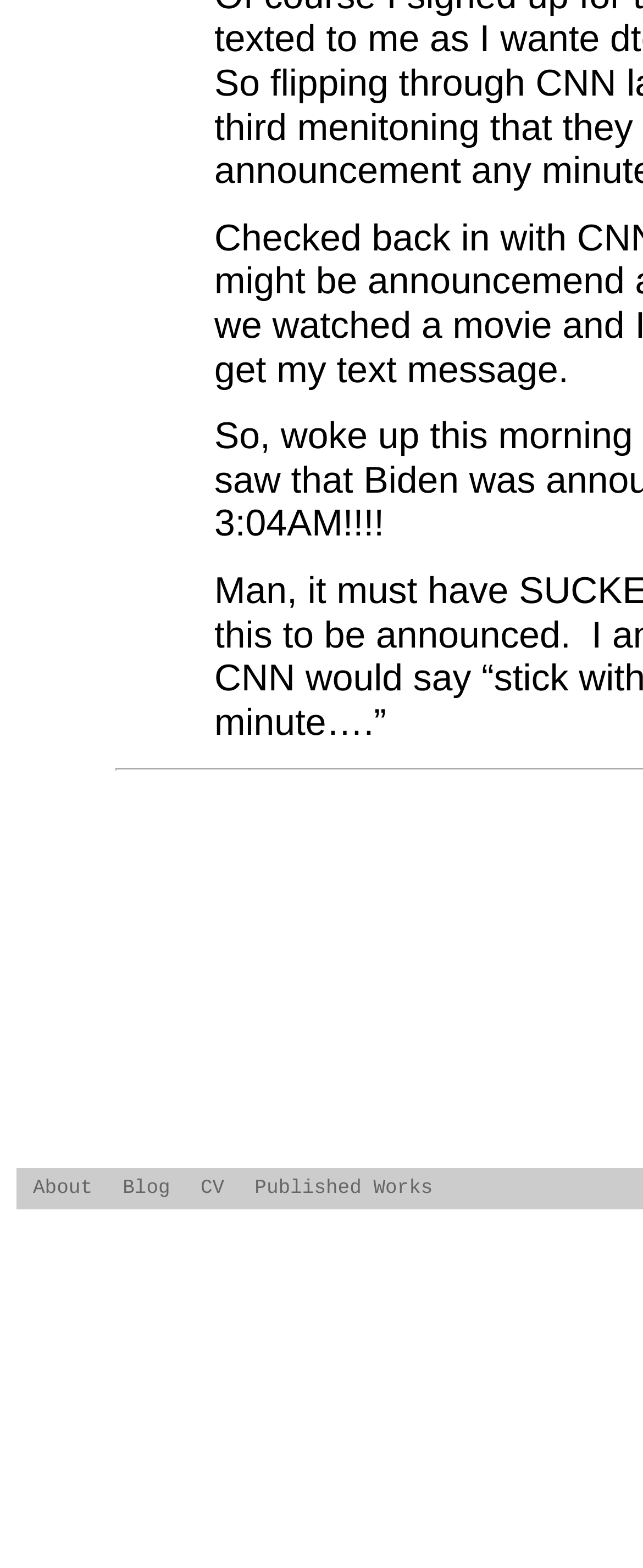Using floating point numbers between 0 and 1, provide the bounding box coordinates in the format (top-left x, top-left y, bottom-right x, bottom-right y). Locate the UI element described here: Published Works

[0.396, 0.75, 0.673, 0.765]